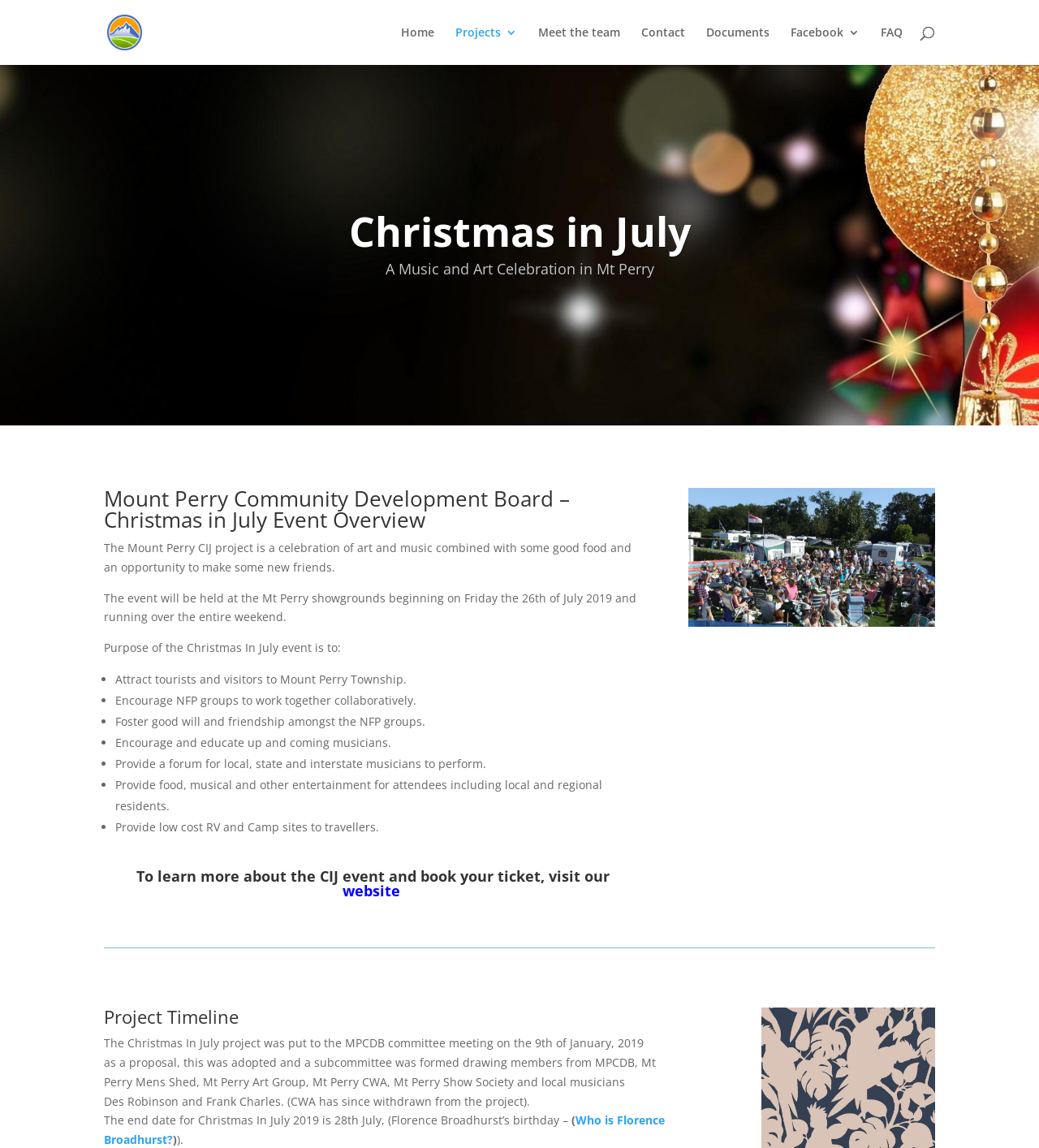Where will the event be held?
Please answer the question with a single word or phrase, referencing the image.

Mt Perry showgrounds